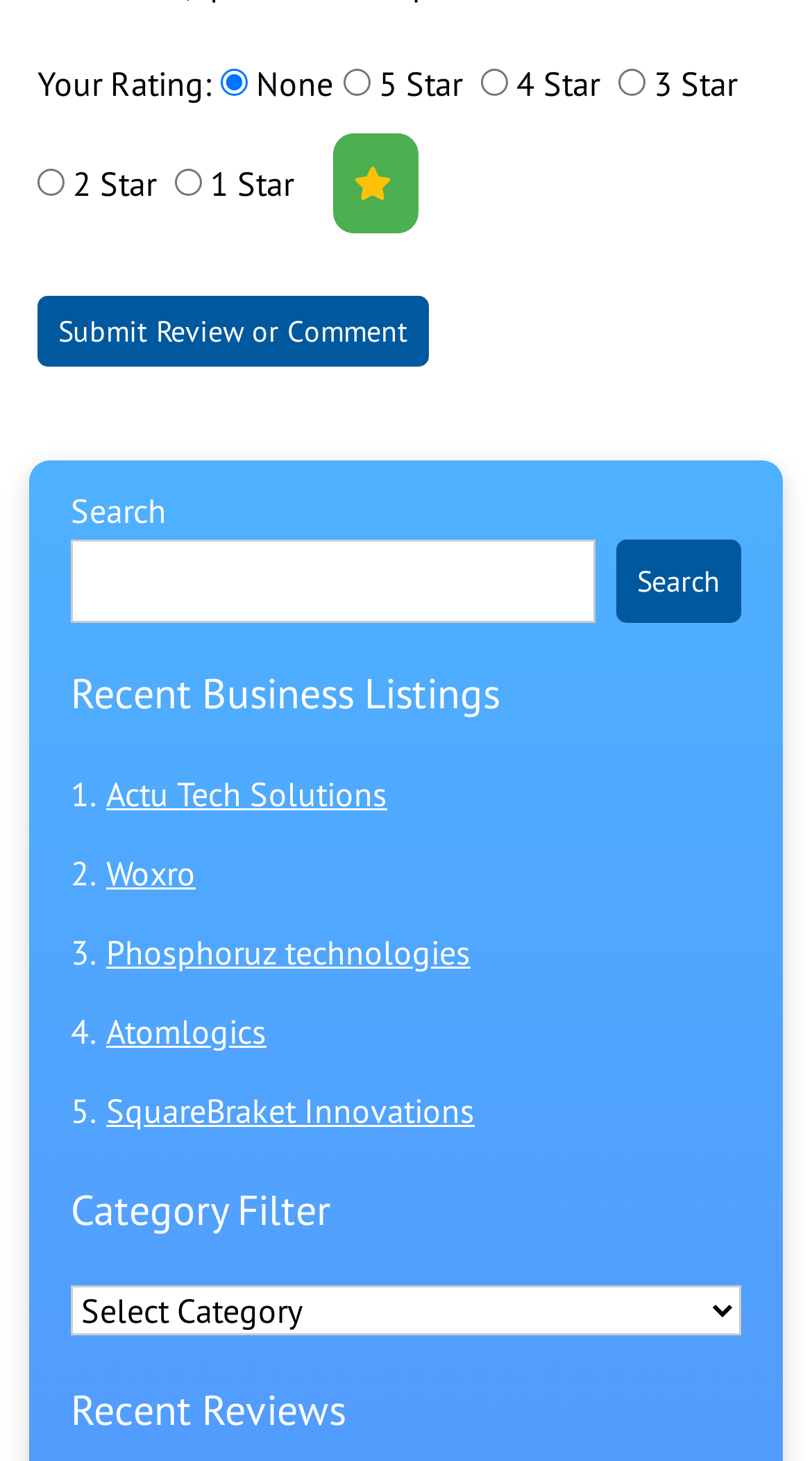Can you find the bounding box coordinates of the area I should click to execute the following instruction: "Search for something"?

[0.087, 0.369, 0.733, 0.426]